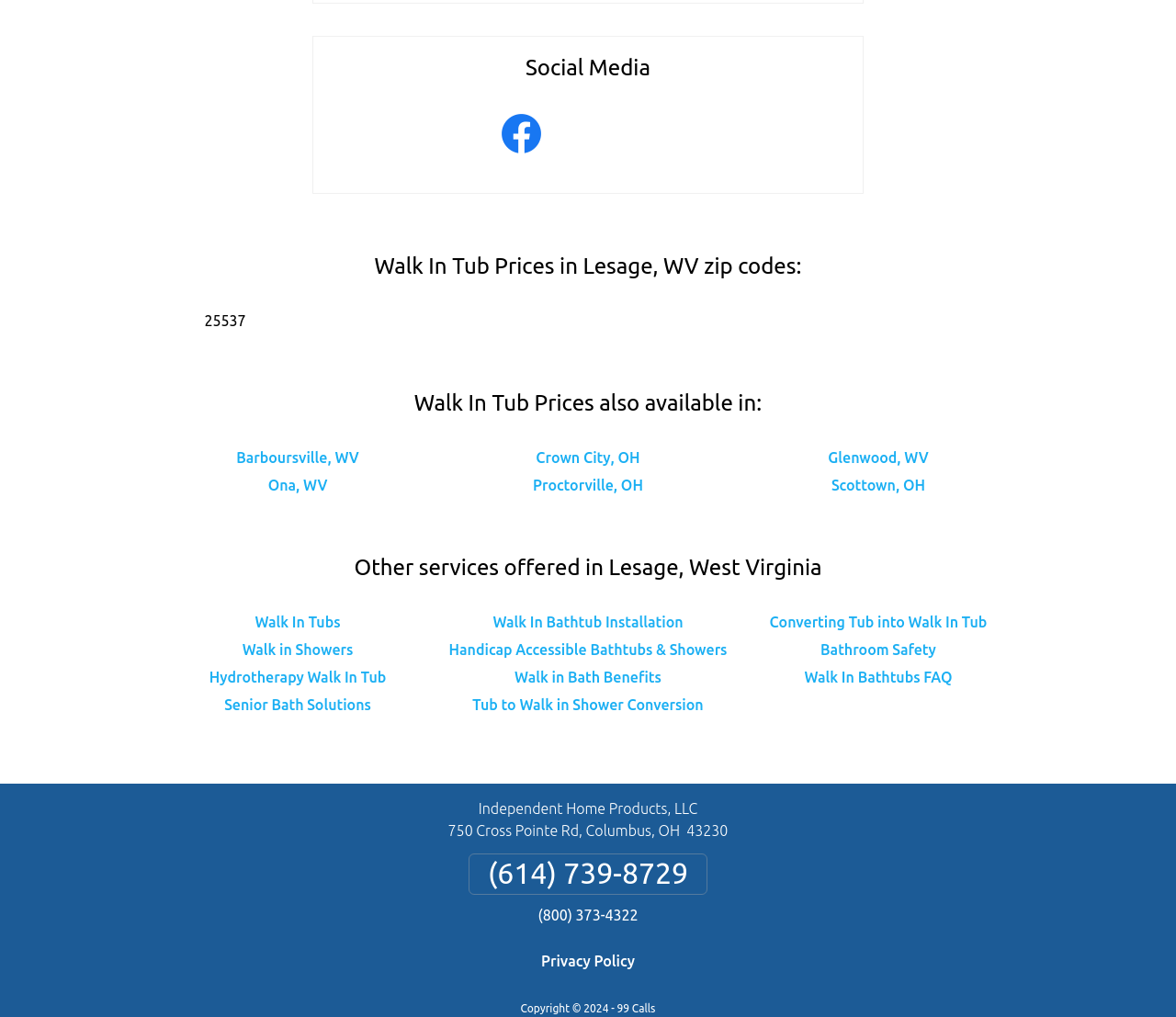Answer the following in one word or a short phrase: 
What is the company name mentioned on this webpage?

Independent Home Products, LLC